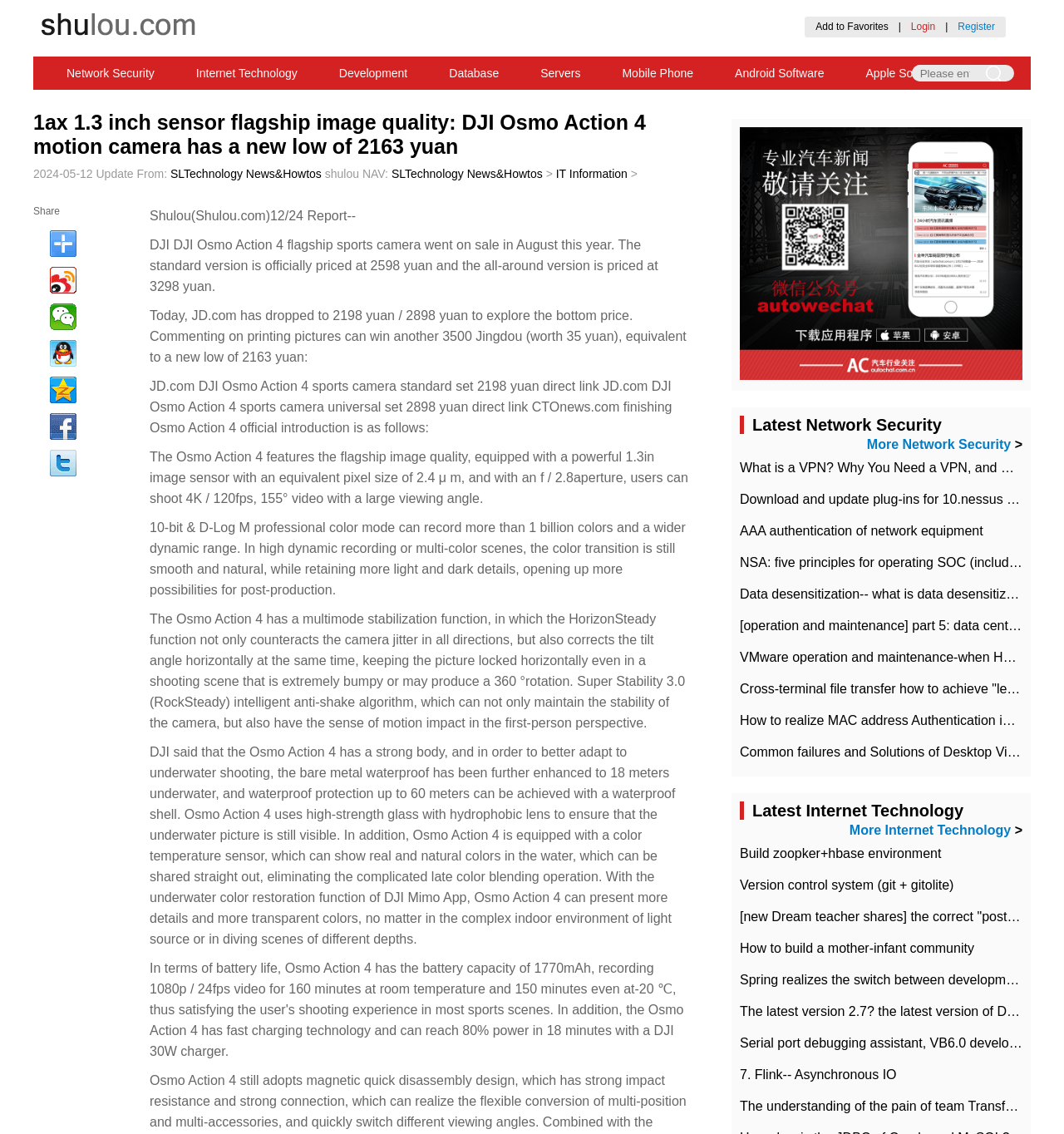Please examine the image and answer the question with a detailed explanation:
What is the function of HorizonSteady?

The HorizonSteady function not only counteracts the camera jitter in all directions, but also corrects the tilt angle horizontally at the same time, keeping the picture locked horizontally even in a shooting scene that is extremely bumpy or may produce a 360 °rotation.